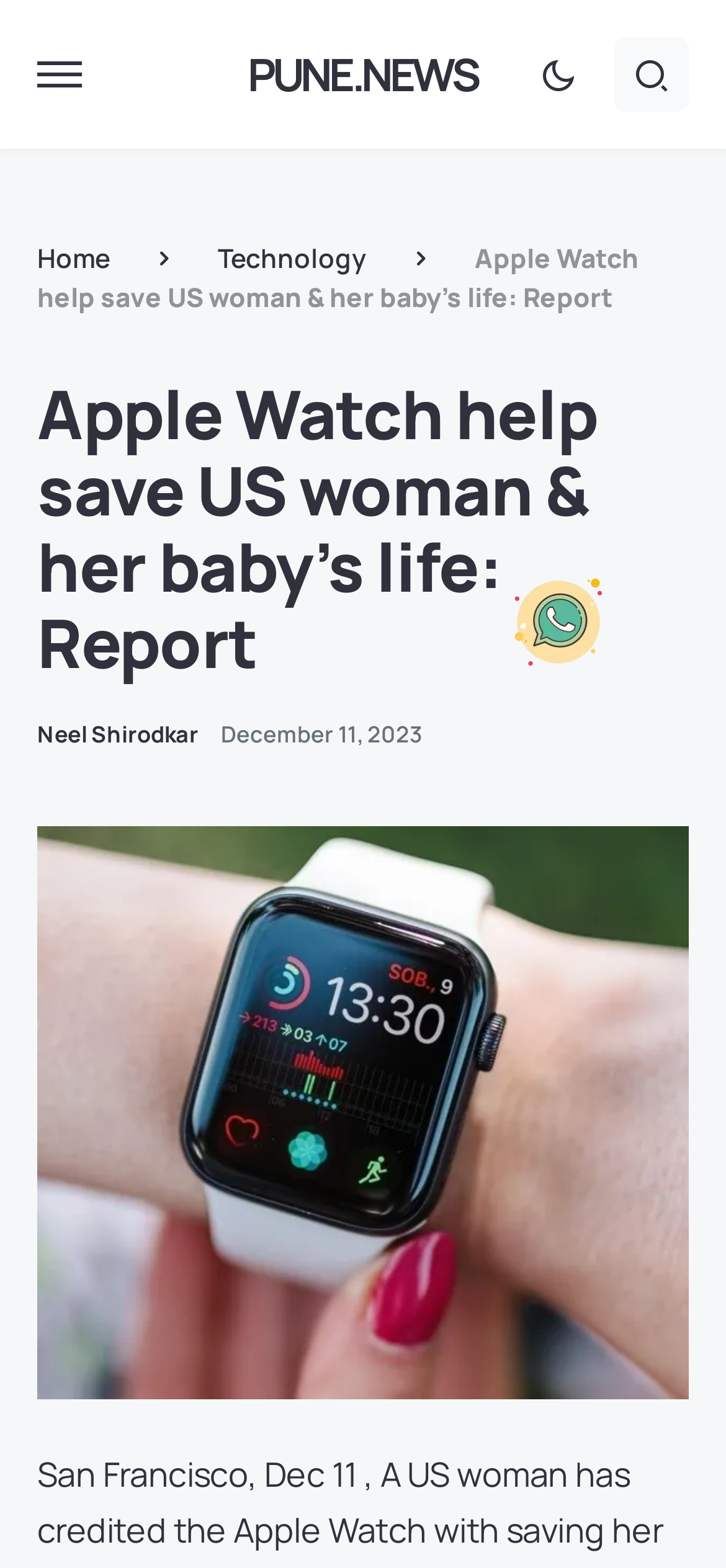Extract the bounding box coordinates for the UI element described as: "parent_node: PUNE.NEWS".

[0.692, 0.373, 0.897, 0.468]